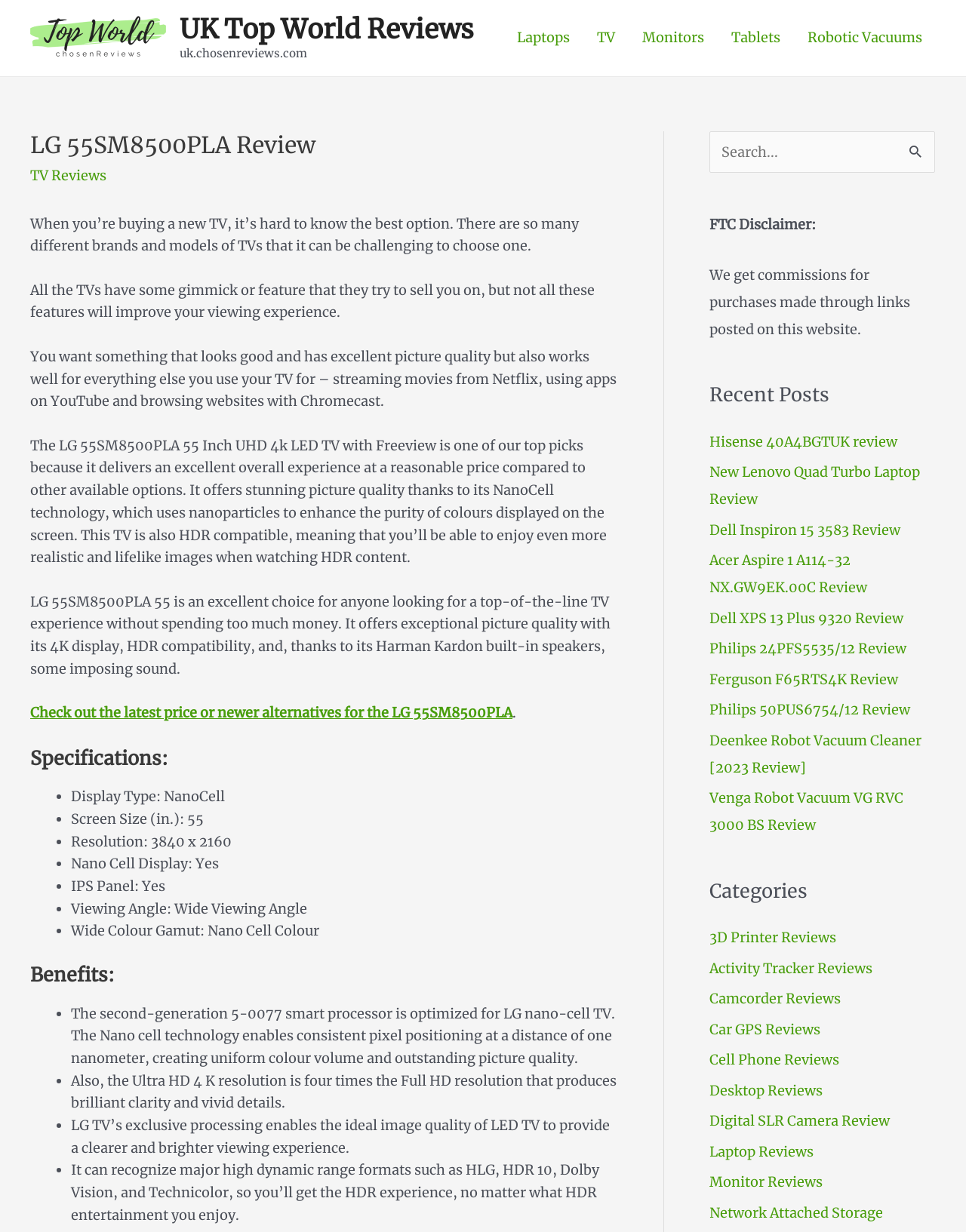Please identify the bounding box coordinates of the region to click in order to complete the given instruction: "Read the review of Hisense 40A4BGTUK". The coordinates should be four float numbers between 0 and 1, i.e., [left, top, right, bottom].

[0.734, 0.351, 0.929, 0.366]